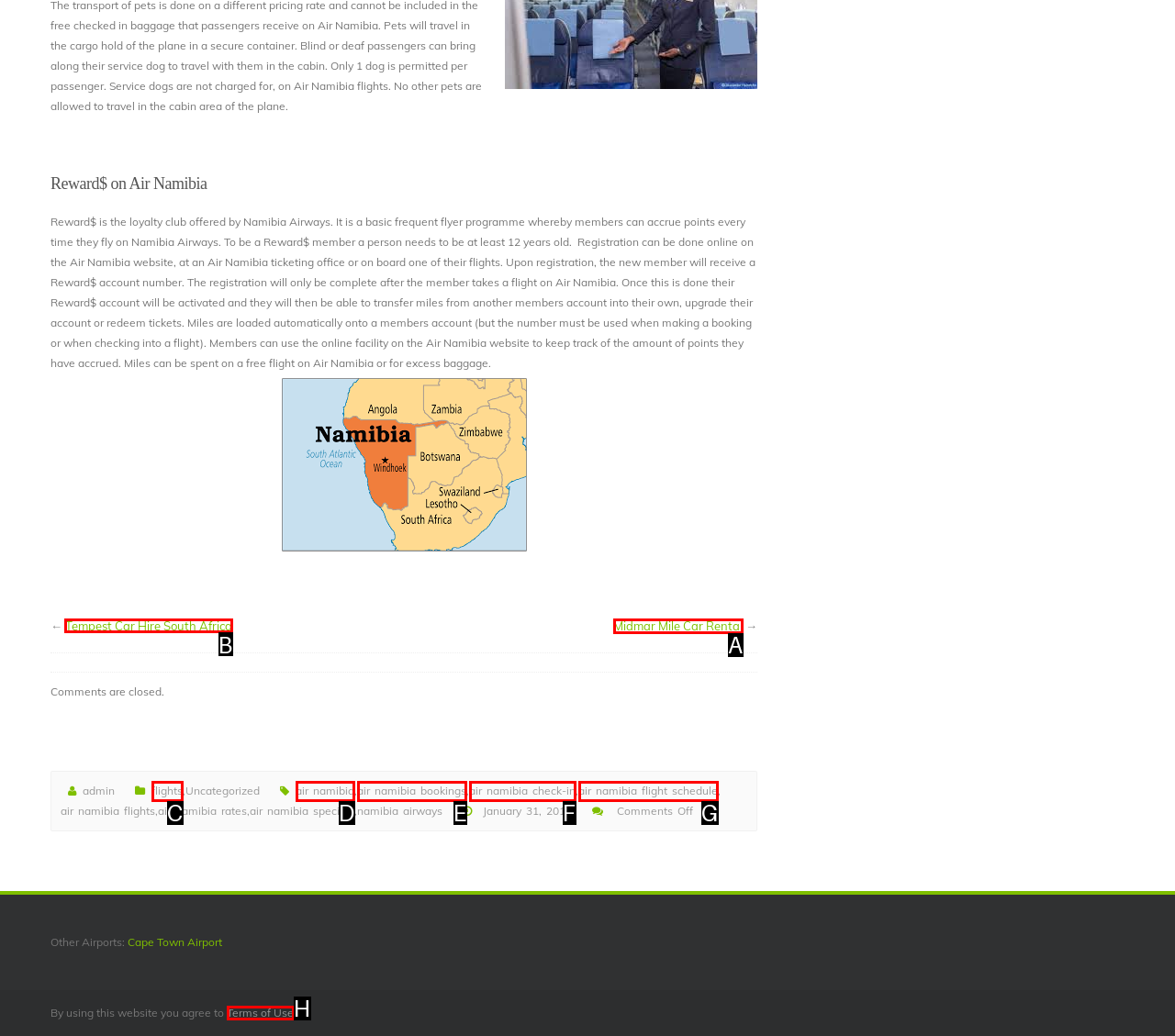For the instruction: Visit the page of Tempest Car Hire South Africa, determine the appropriate UI element to click from the given options. Respond with the letter corresponding to the correct choice.

B